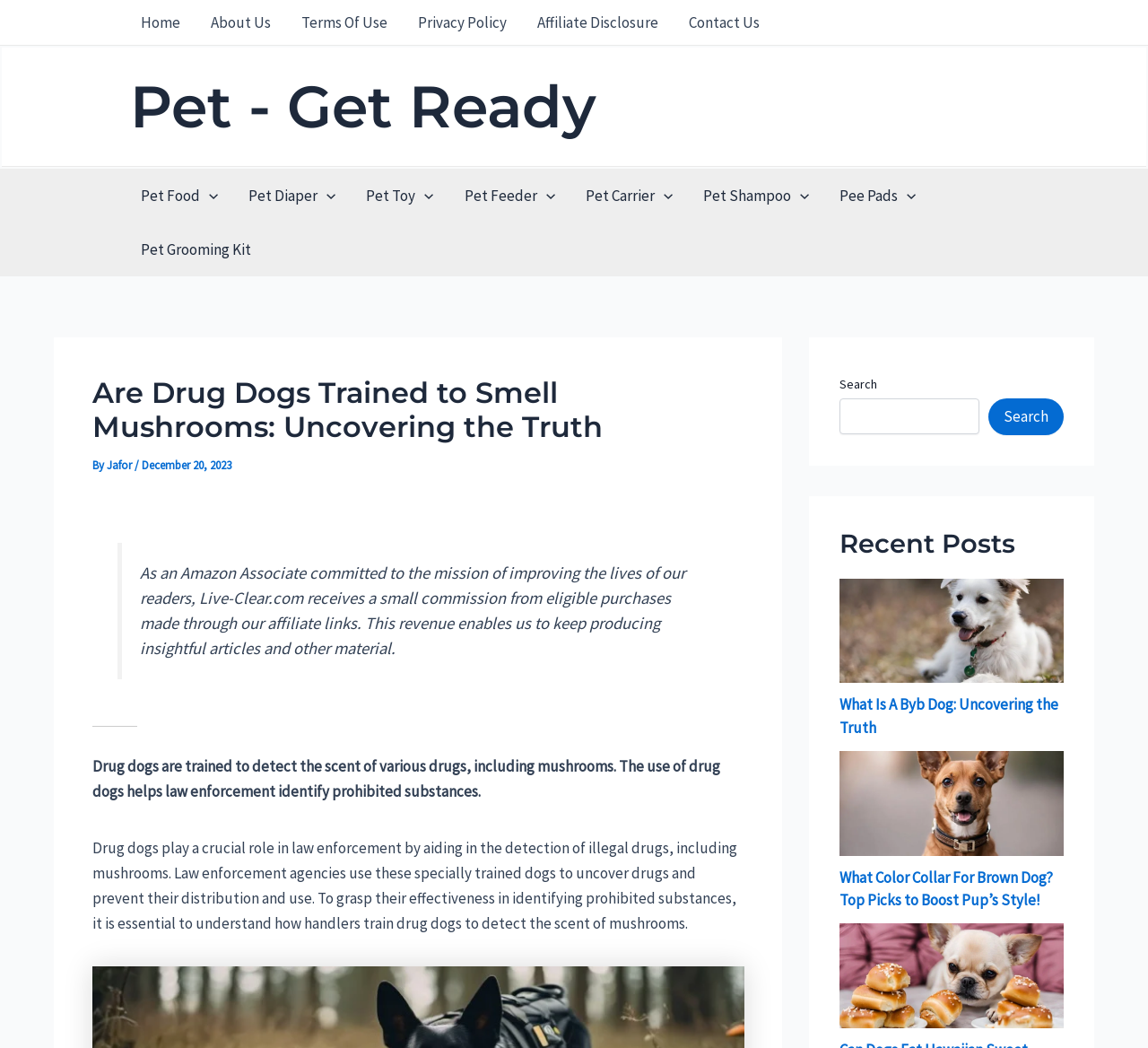Please find the bounding box coordinates (top-left x, top-left y, bottom-right x, bottom-right y) in the screenshot for the UI element described as follows: Terms of Use

[0.249, 0.0, 0.351, 0.043]